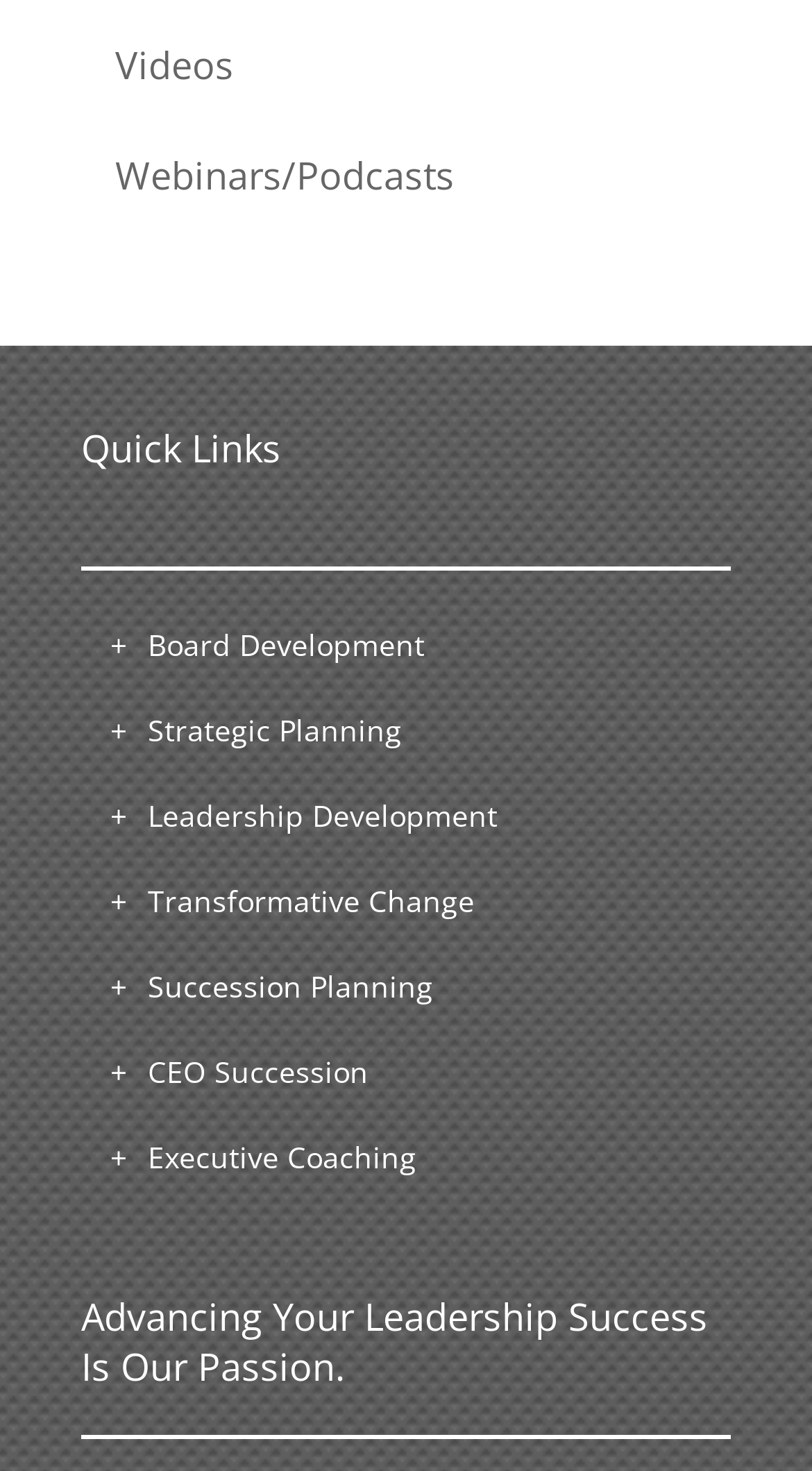Show the bounding box coordinates of the region that should be clicked to follow the instruction: "Go to Webinars/Podcasts."

[0.1, 0.088, 0.9, 0.153]